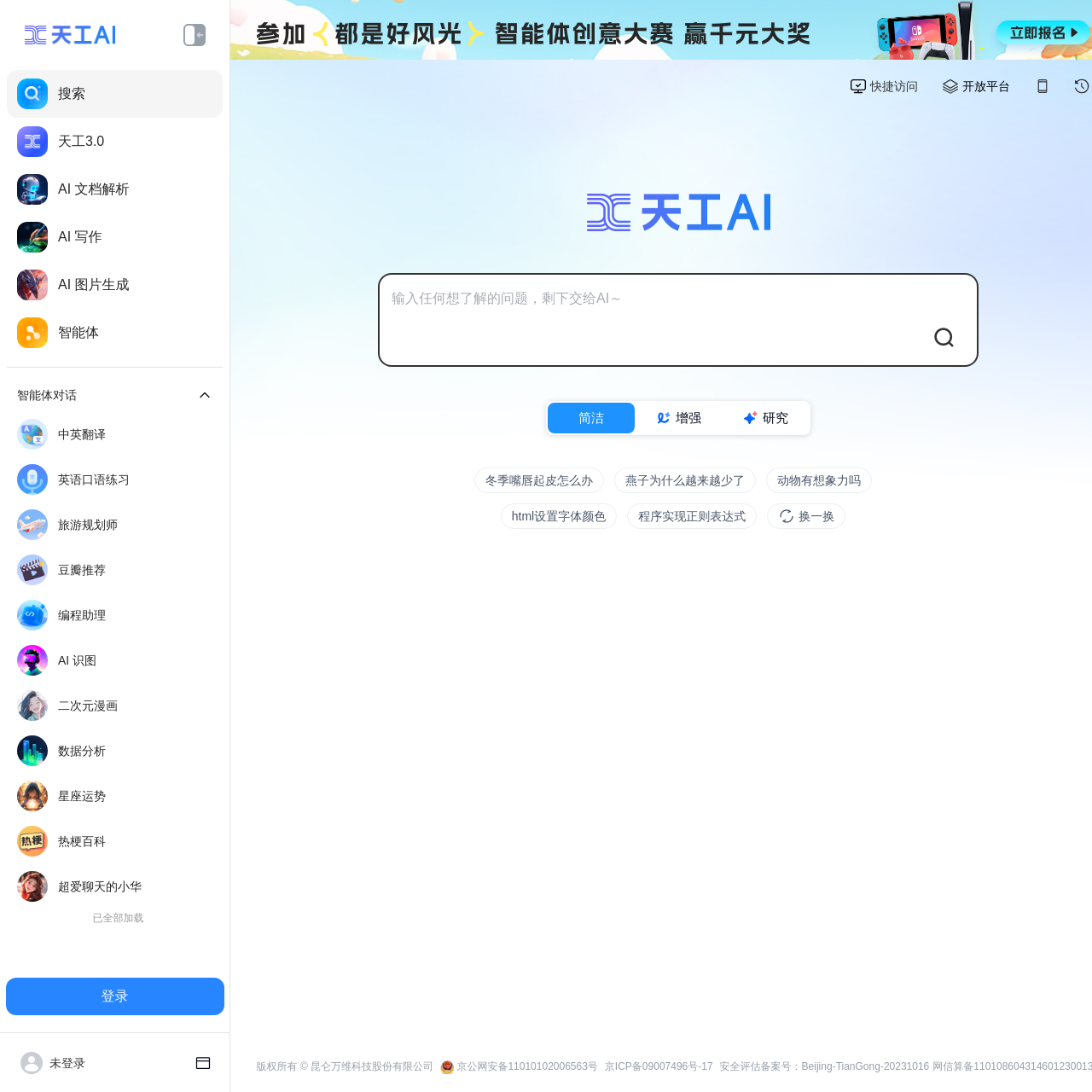Please determine the bounding box coordinates of the section I need to click to accomplish this instruction: "Chat with the intelligent assistant".

[0.016, 0.355, 0.07, 0.368]